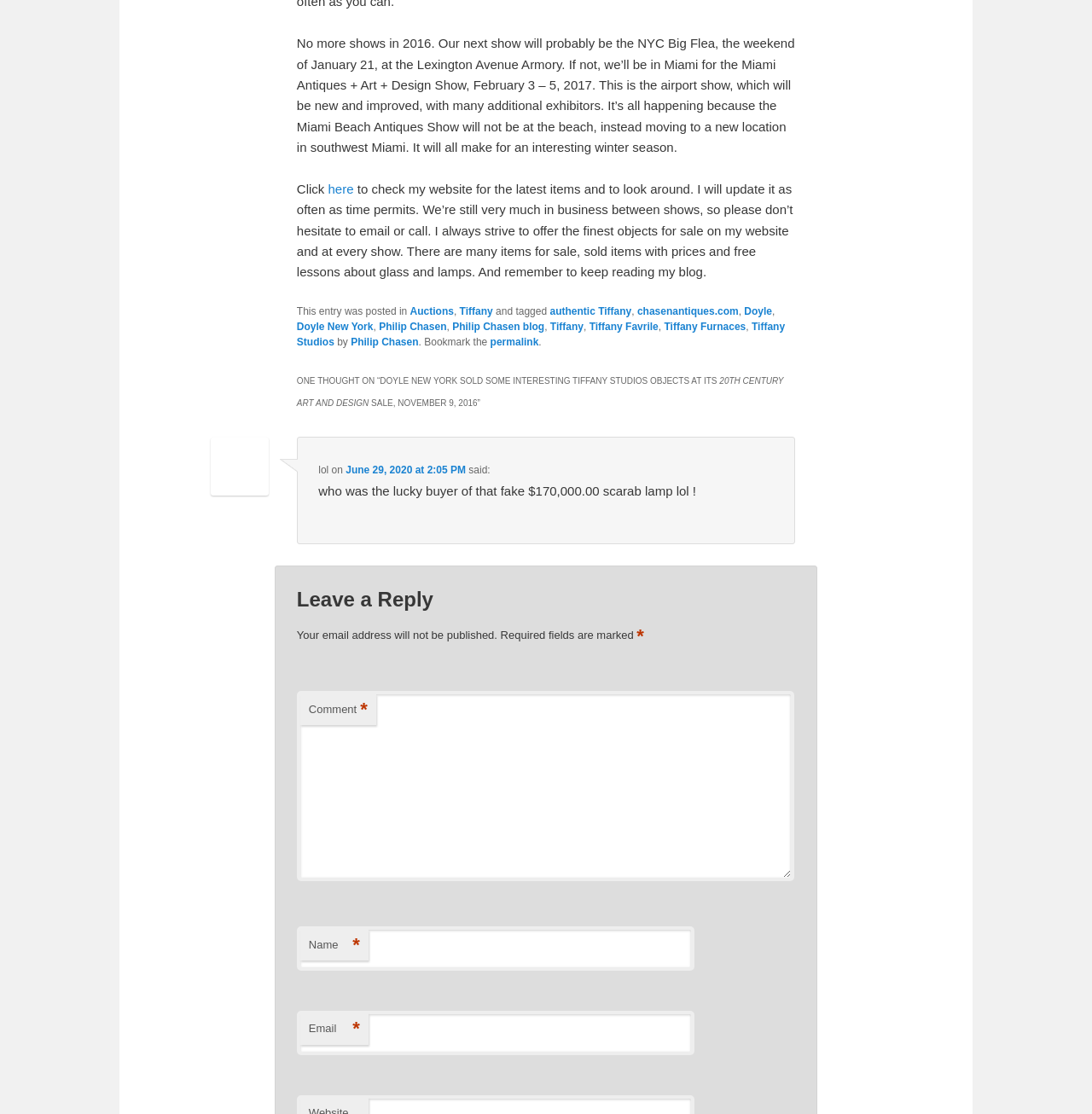Please find the bounding box coordinates of the clickable region needed to complete the following instruction: "Read the blog". The bounding box coordinates must consist of four float numbers between 0 and 1, i.e., [left, top, right, bottom].

[0.449, 0.302, 0.493, 0.312]